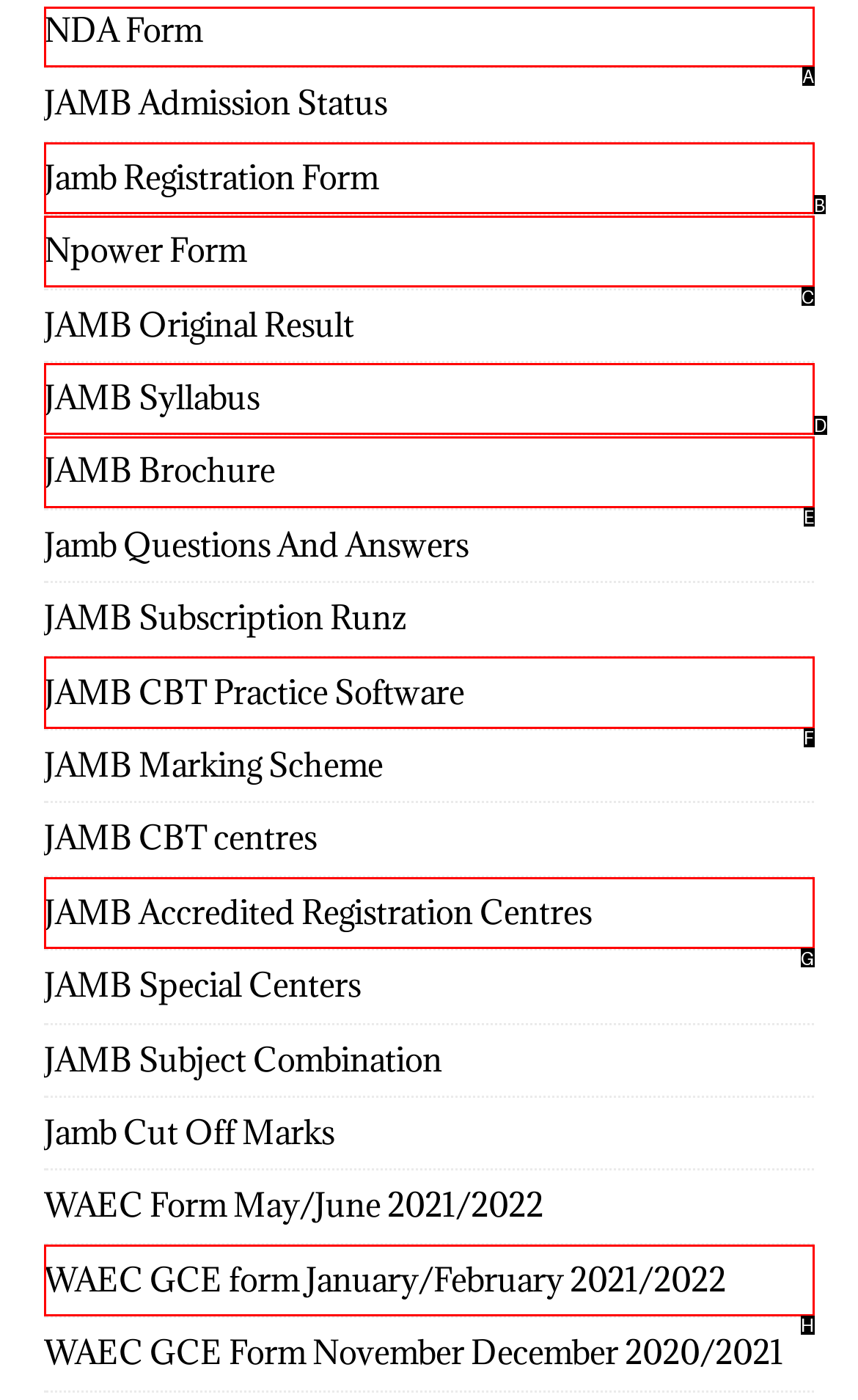From the description: JAMB Brochure, select the HTML element that fits best. Reply with the letter of the appropriate option.

E